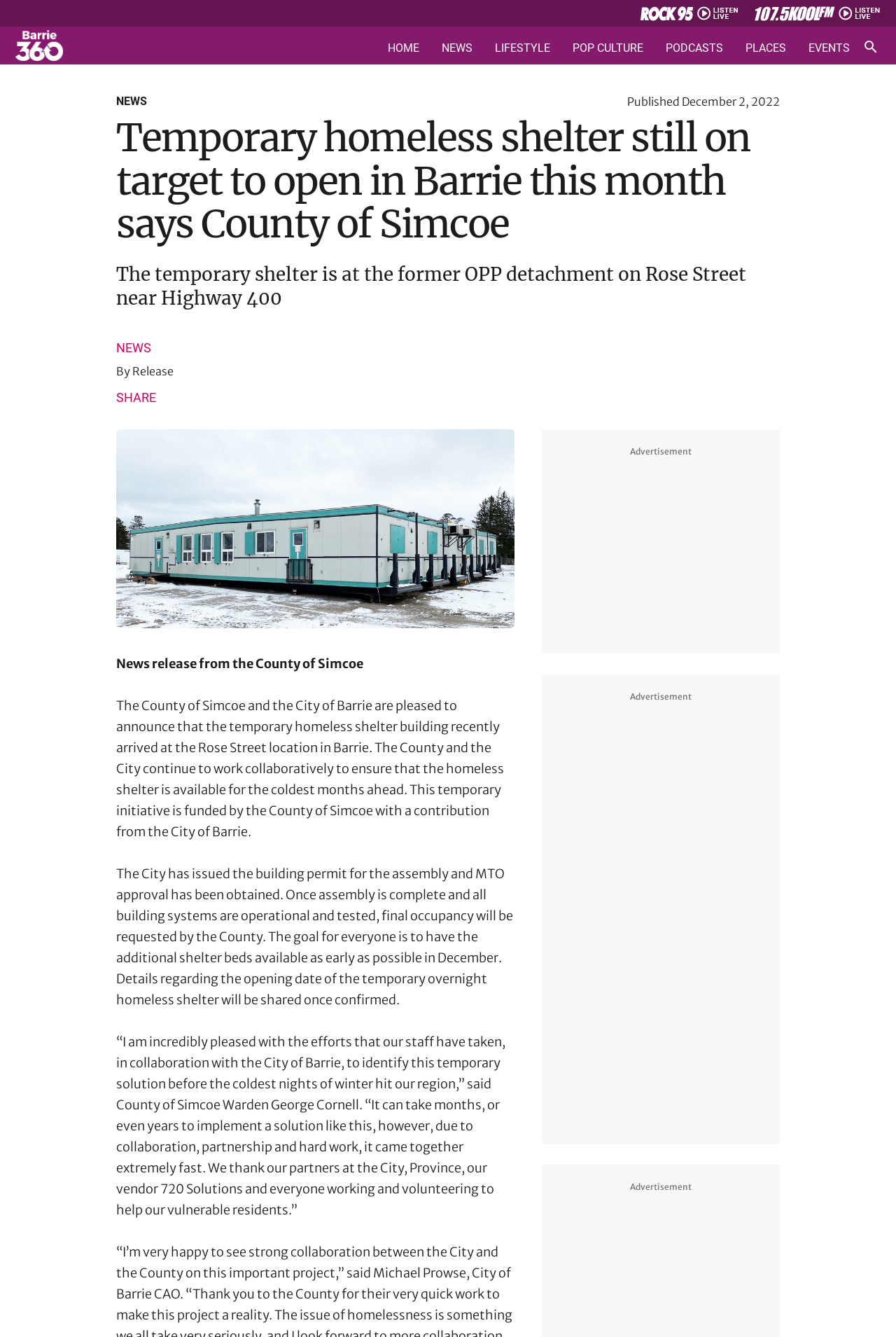Please determine the bounding box coordinates of the area that needs to be clicked to complete this task: 'Share the news'. The coordinates must be four float numbers between 0 and 1, formatted as [left, top, right, bottom].

[0.13, 0.292, 0.174, 0.302]